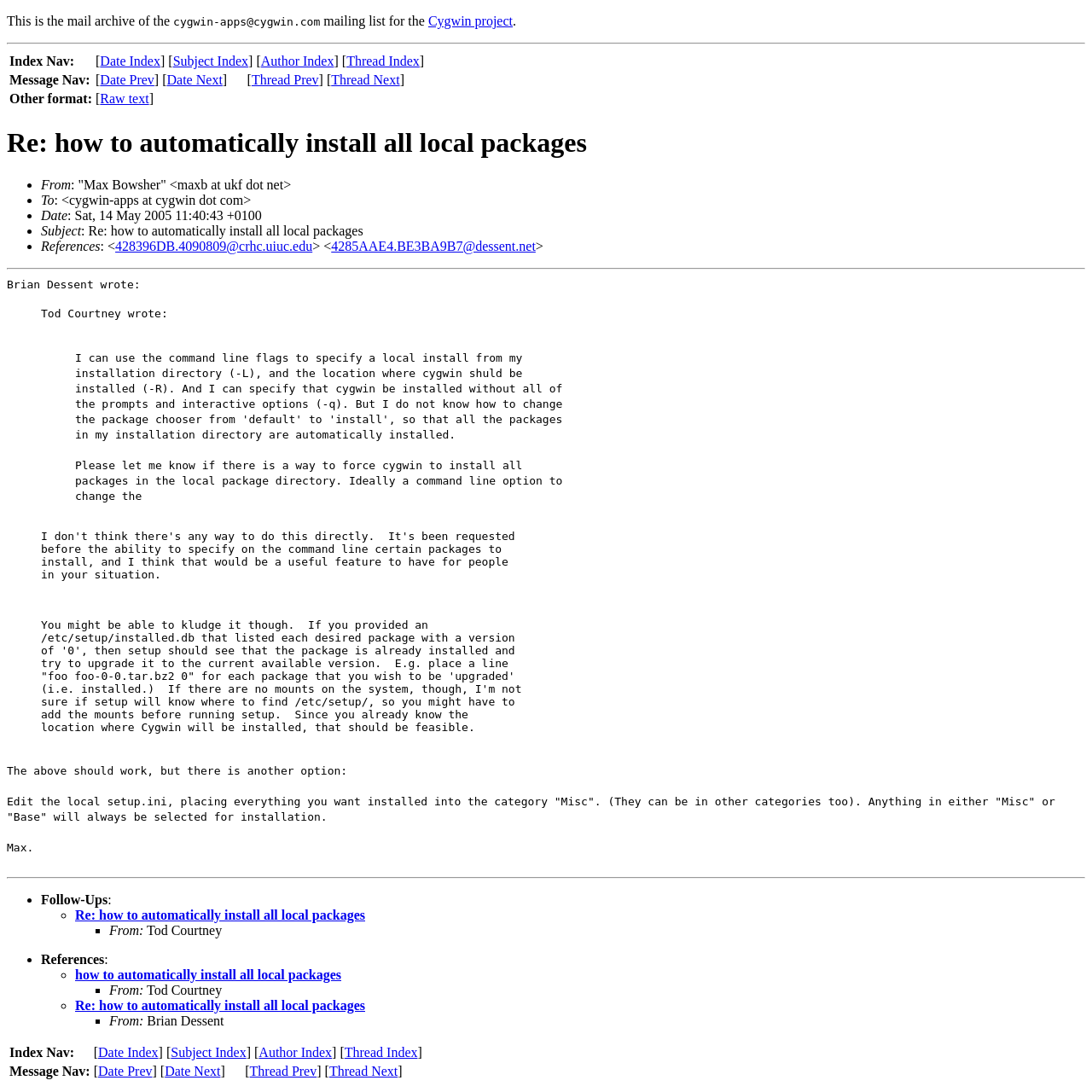Can you pinpoint the bounding box coordinates for the clickable element required for this instruction: "Click on the 'Date Index' link"? The coordinates should be four float numbers between 0 and 1, i.e., [left, top, right, bottom].

[0.092, 0.049, 0.147, 0.062]